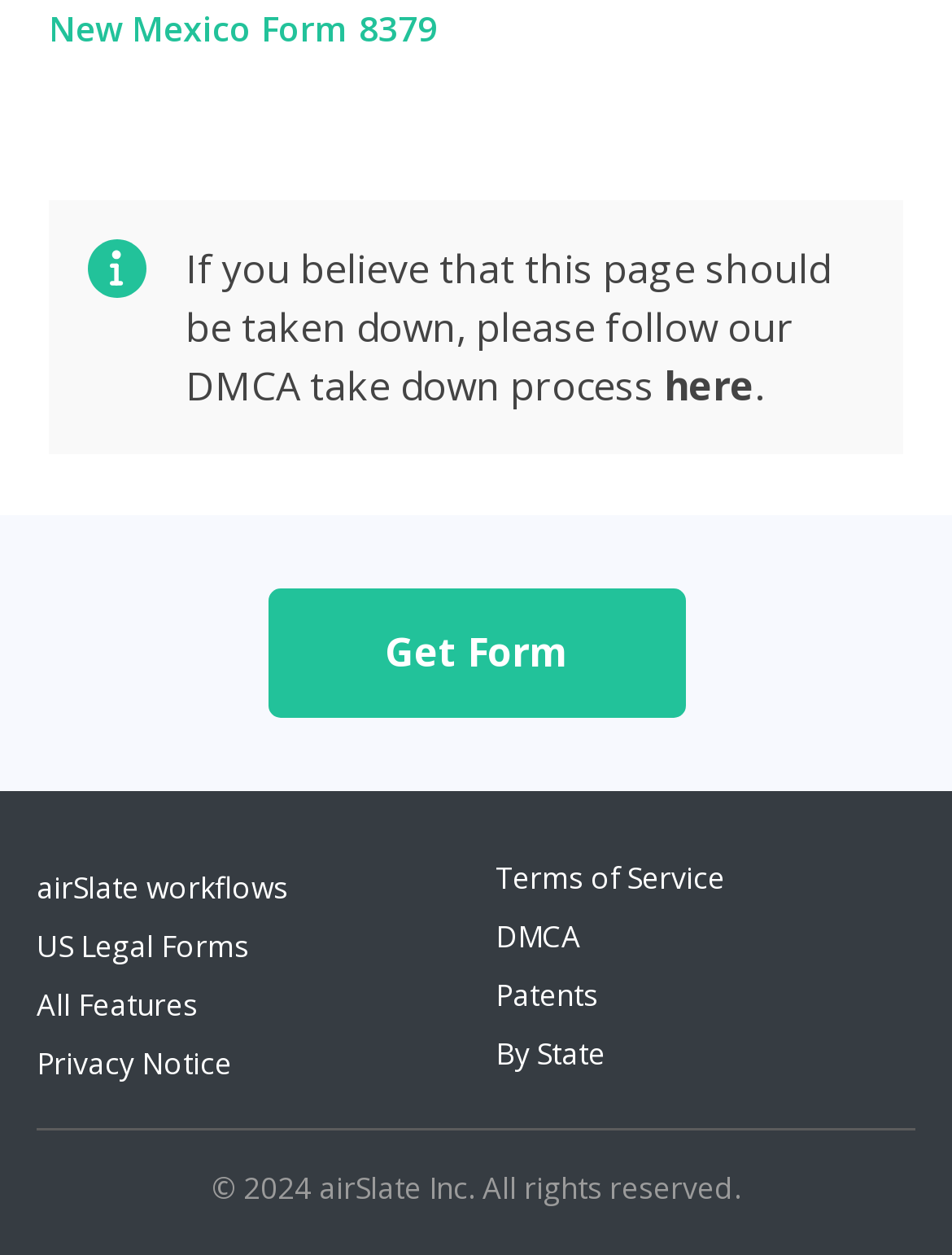Please respond to the question with a concise word or phrase:
What year is mentioned in the copyright notice?

2024